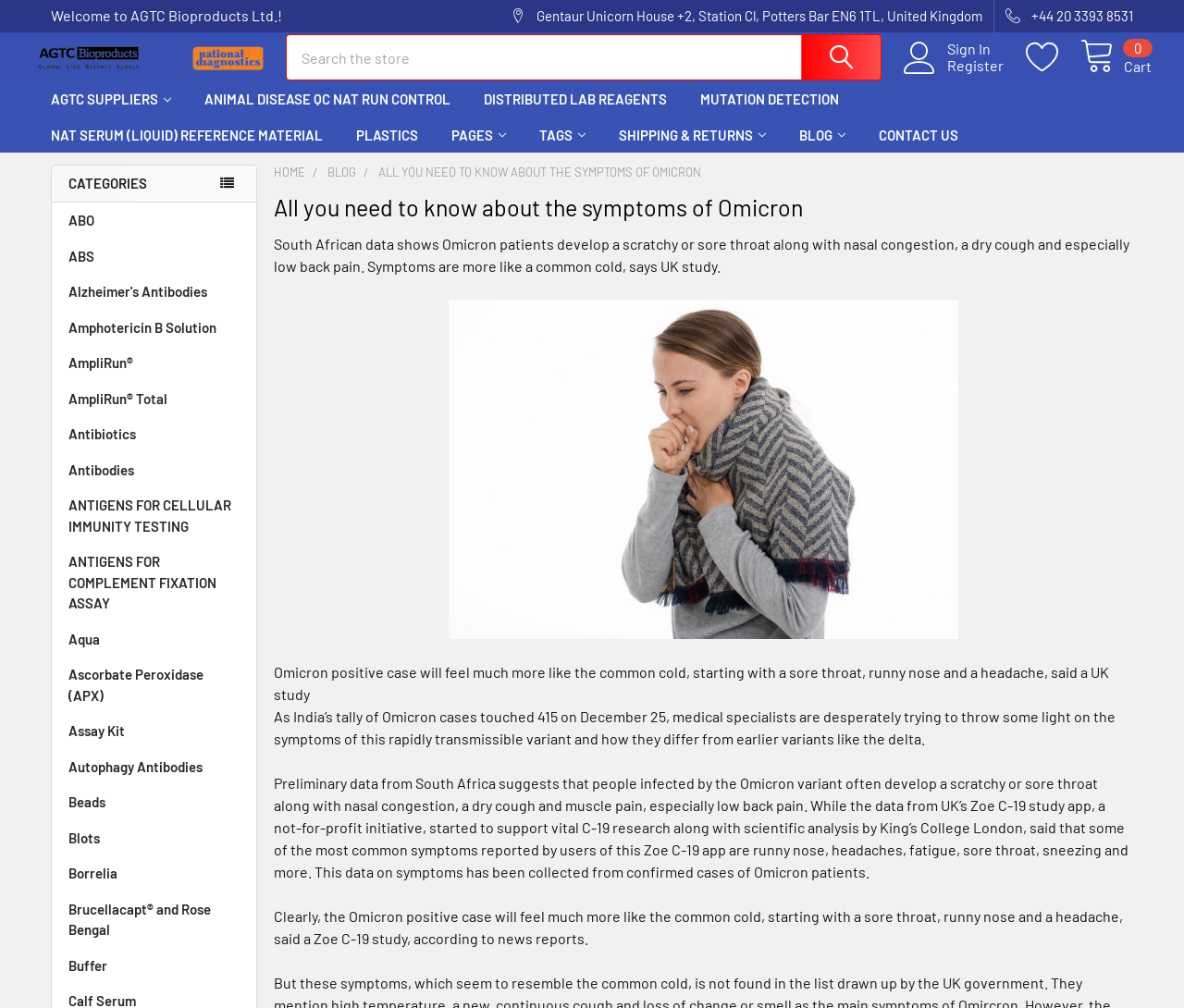Summarize the webpage comprehensively, mentioning all visible components.

The webpage is about AGTC Bioproducts Ltd., a company that provides bioproducts and services. At the top of the page, there is a welcome message and the company's address and contact information. Below that, there are links to sign in, register, and access wish lists and cart. 

On the left side of the page, there is a navigation menu with links to various categories, including AGTC suppliers, animal disease QC NAT run control, and mutation detection. Below that, there are links to pages, tags, shipping and returns, and contact us.

The main content of the page is about the symptoms of Omicron, a COVID-19 variant. The article starts with a heading "All you need to know about the symptoms of Omicron" and provides information about the symptoms of Omicron, citing data from South Africa and the UK. The symptoms mentioned include a scratchy or sore throat, nasal congestion, dry cough, and low back pain, which are similar to those of a common cold.

There are three paragraphs of text that provide more information about the symptoms of Omicron, including a quote from a UK study. Below the text, there is an image related to the disease. The article also mentions that medical specialists are trying to understand the symptoms of Omicron and how they differ from earlier variants like Delta.

Overall, the webpage provides information about AGTC Bioproducts Ltd. and its services, as well as an article about the symptoms of Omicron.